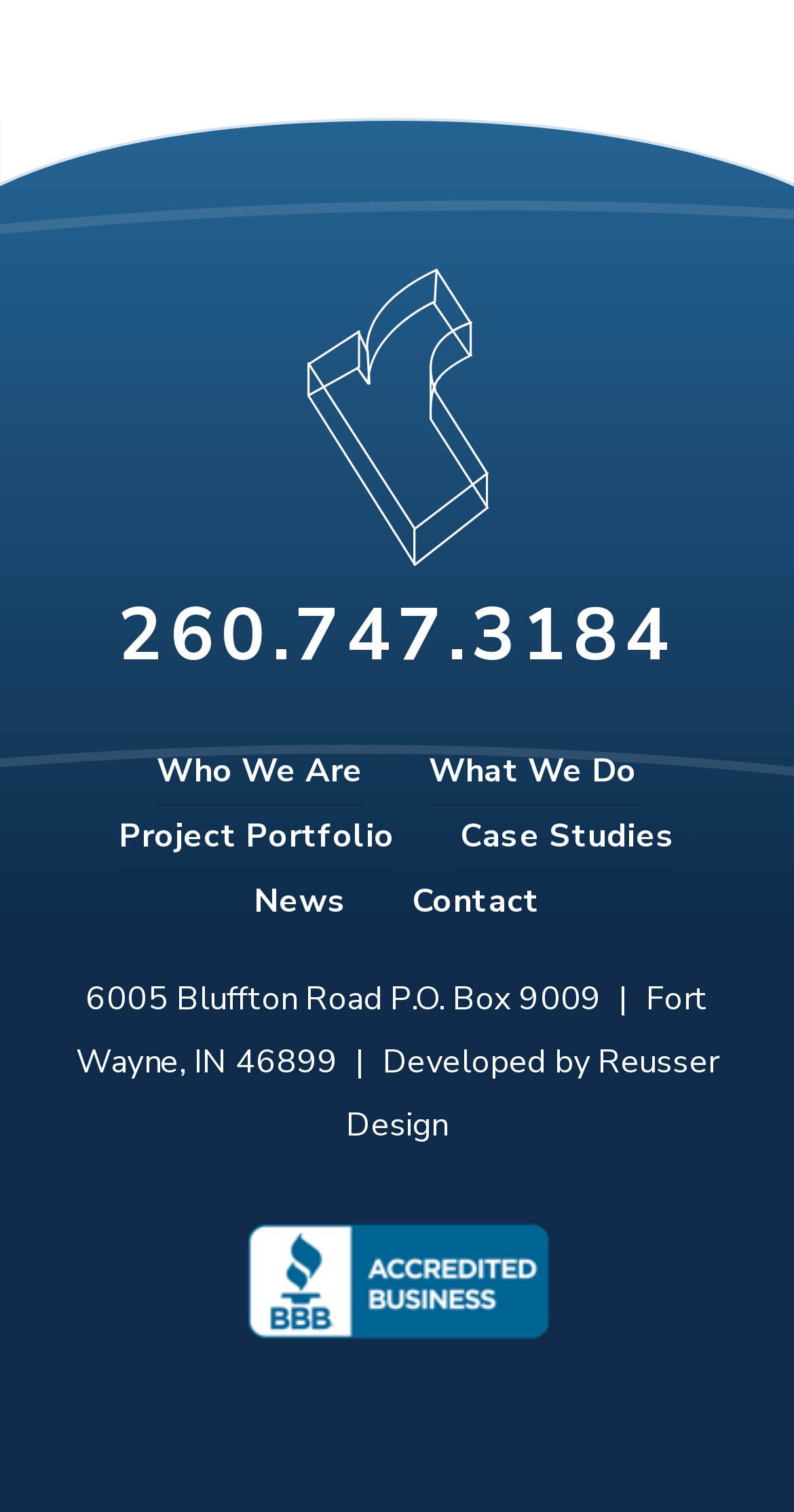Please find the bounding box coordinates of the element's region to be clicked to carry out this instruction: "visit the Reusser Design website".

[0.436, 0.688, 0.905, 0.759]